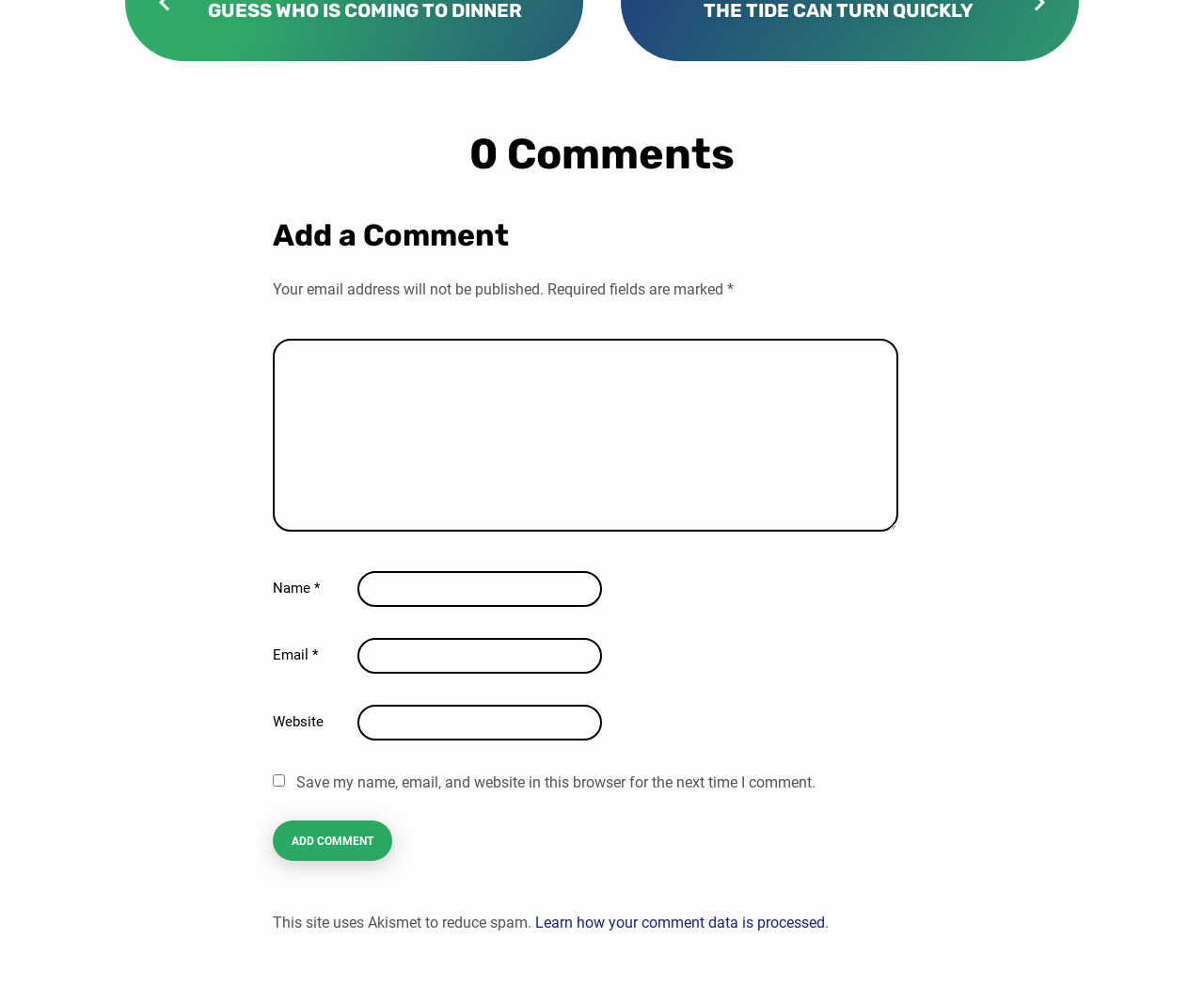Provide the bounding box coordinates of the UI element this sentence describes: "name="comment"".

[0.227, 0.338, 0.746, 0.53]